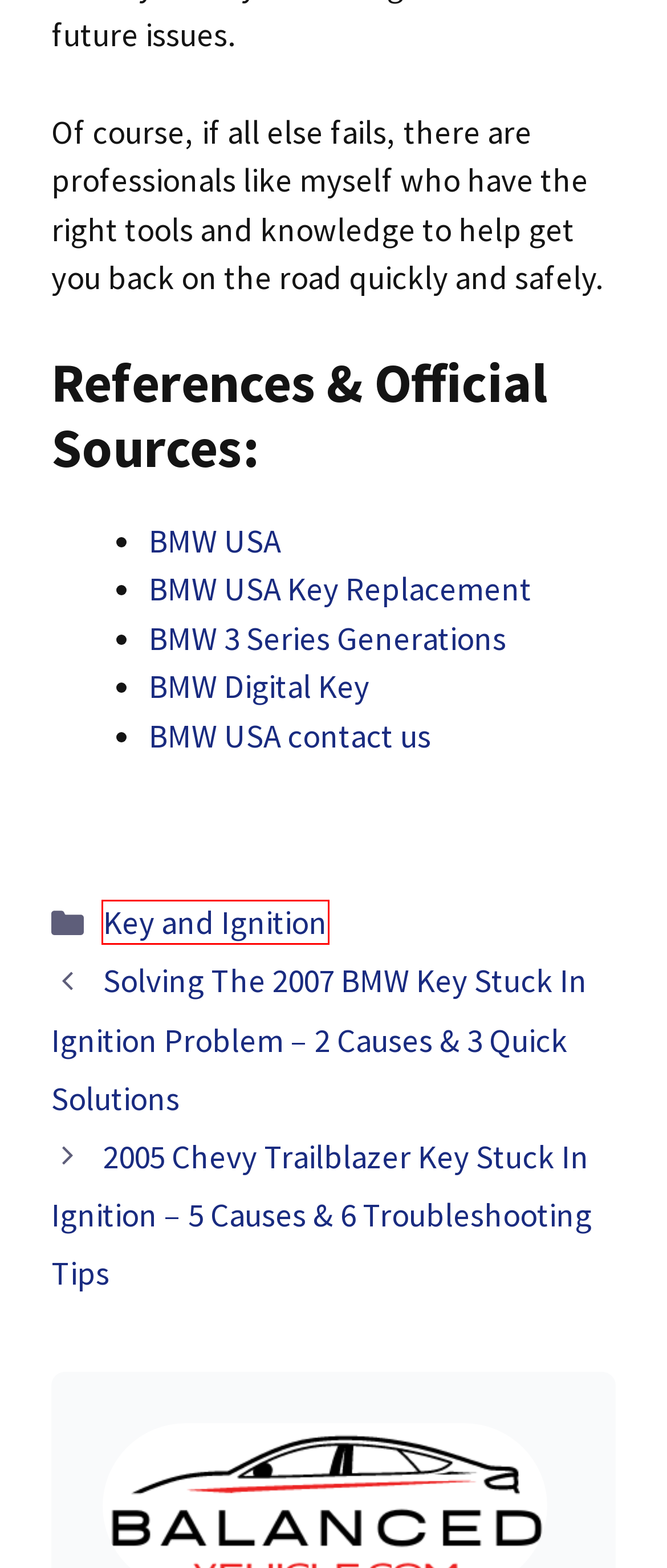You are given a screenshot of a webpage within which there is a red rectangle bounding box. Please choose the best webpage description that matches the new webpage after clicking the selected element in the bounding box. Here are the options:
A. Everything you need to know about ignition system - studentlesson
B. Everything You Need To Know About BMW Key Fobs
 | BimmerTech
C. 2007 BMW Key Stuck In Ignition: Solutions & Prevention Tips
D. Key and Ignition - Balanced Vehicle
E. Home - Balanced Vehicle
F. Privacy Page - Balanced Vehicle
G. How to Fix 2005 Chevy Trailblazer Key Stuck In Ignition - 5 Causes & Their Fixes
H. Simon Kregg Locksmith - Balanced Vehicle

D